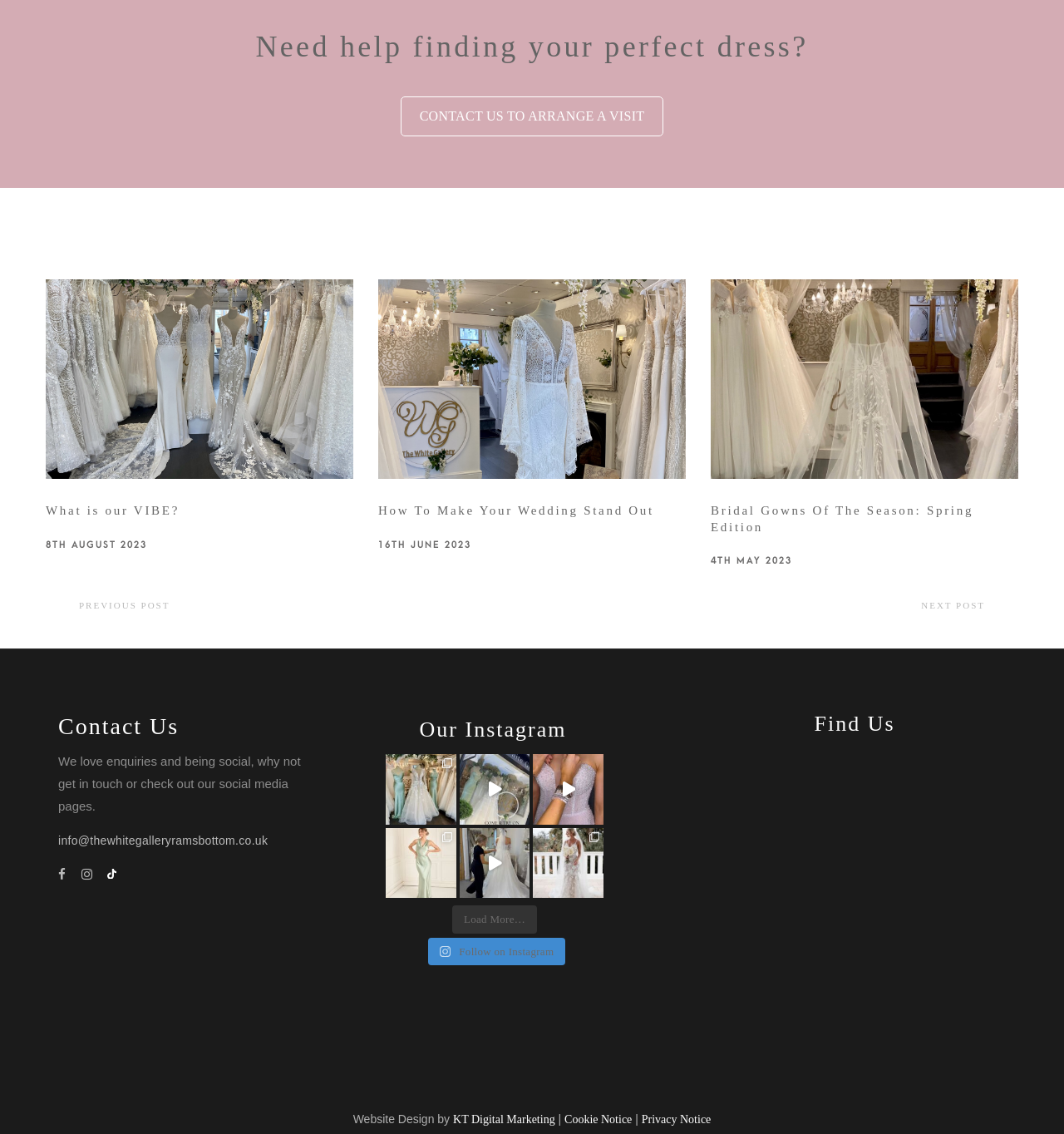Identify and provide the bounding box for the element described by: "disclaimer".

None